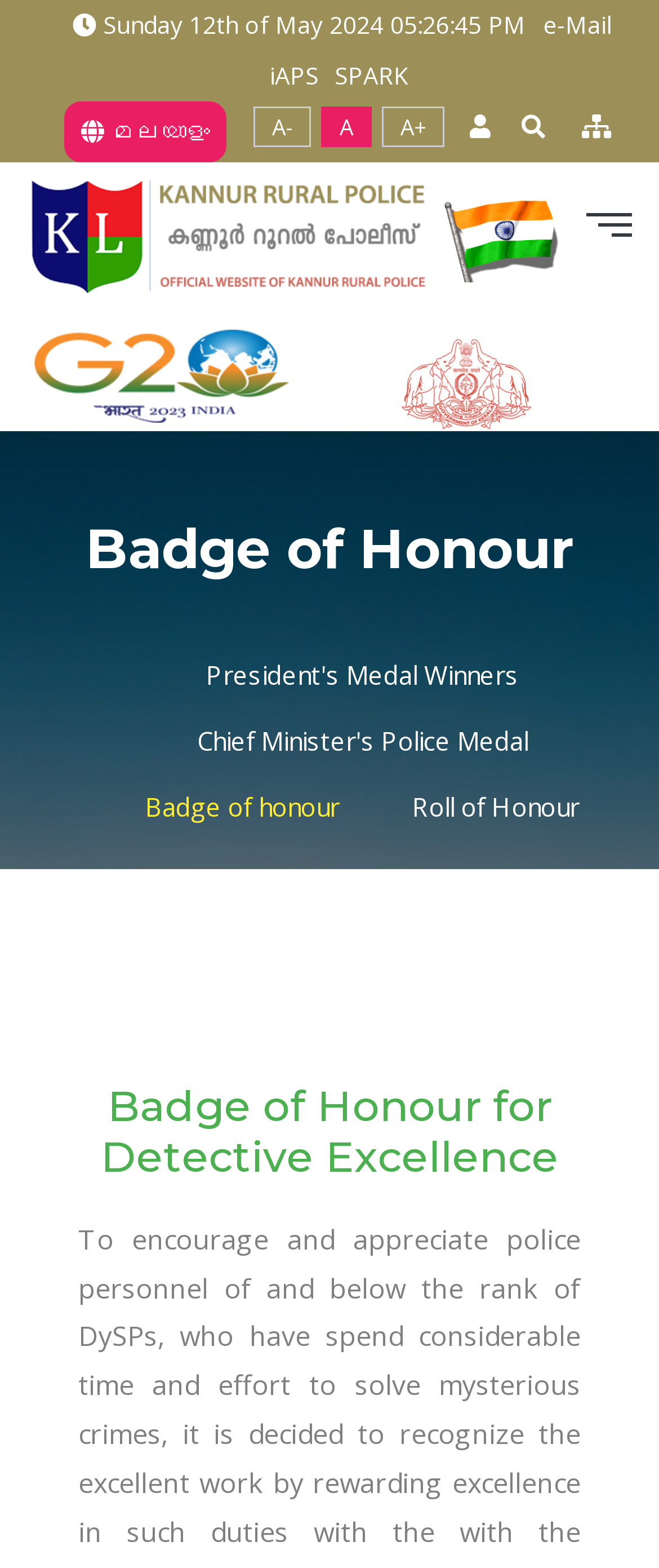What is the text of the first link on the webpage?
Refer to the image and respond with a one-word or short-phrase answer.

മലയാളം